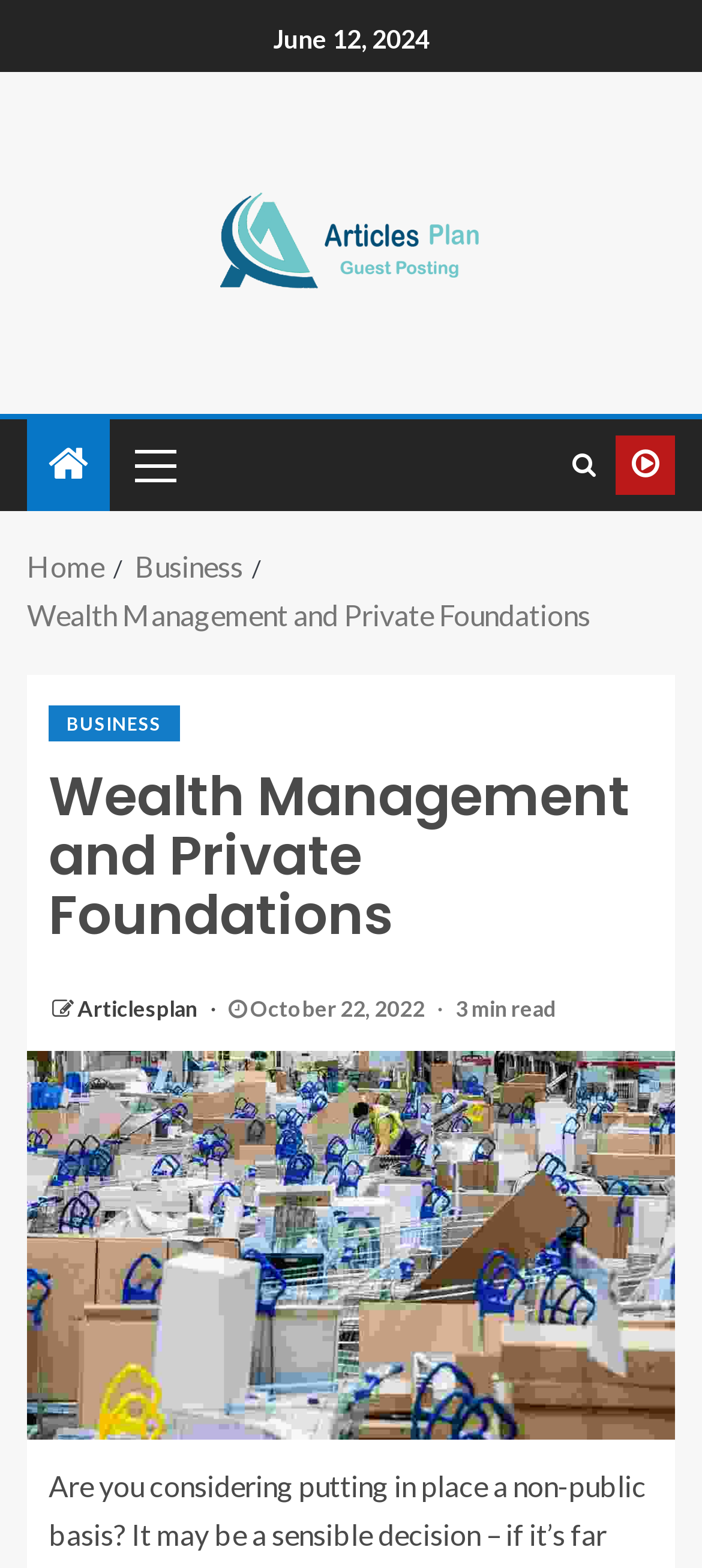Please provide the bounding box coordinates for the element that needs to be clicked to perform the following instruction: "Go to Home page". The coordinates should be given as four float numbers between 0 and 1, i.e., [left, top, right, bottom].

[0.038, 0.35, 0.149, 0.372]